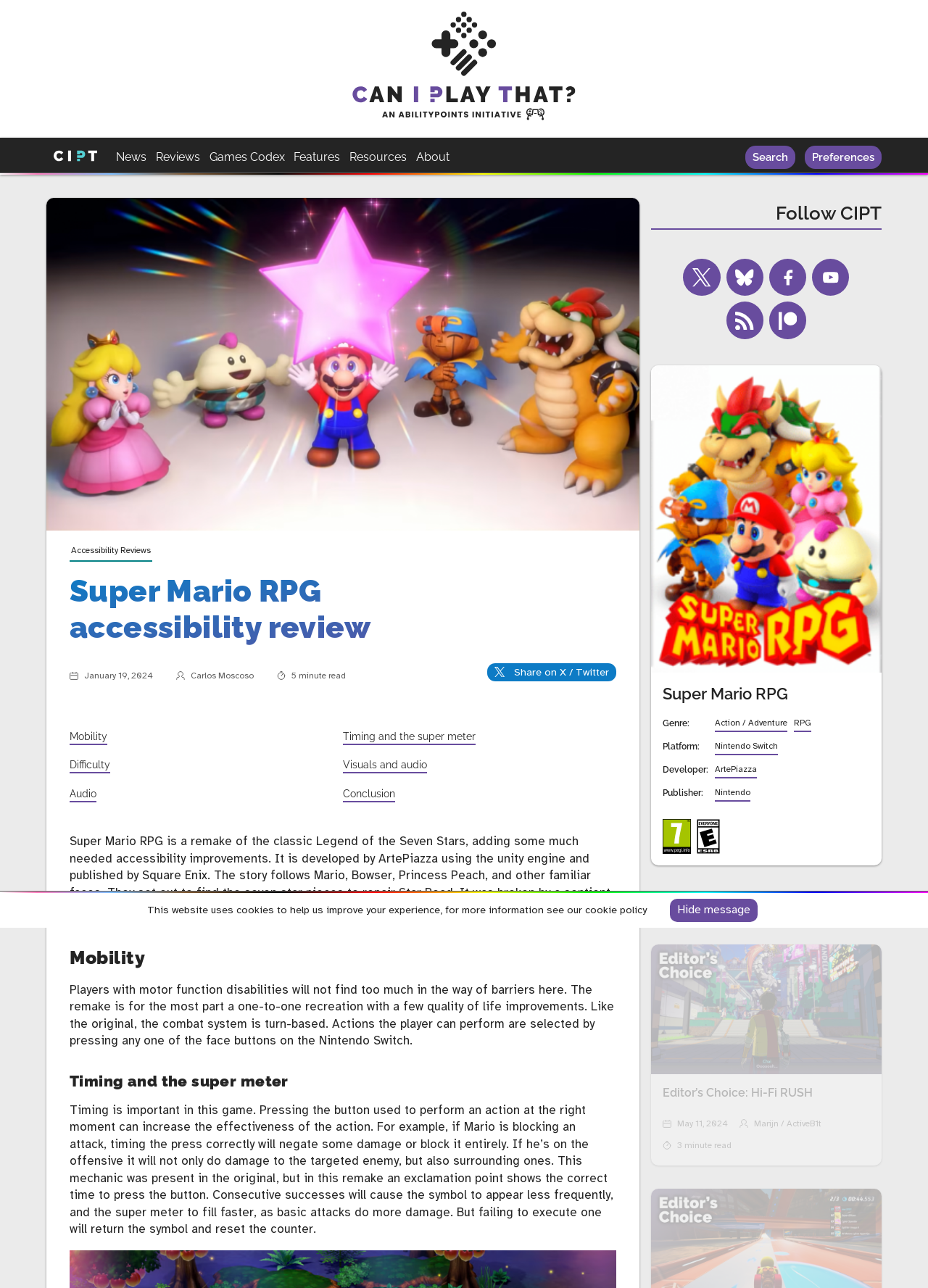Predict the bounding box coordinates of the area that should be clicked to accomplish the following instruction: "Search for something". The bounding box coordinates should consist of four float numbers between 0 and 1, i.e., [left, top, right, bottom].

[0.811, 0.117, 0.849, 0.127]